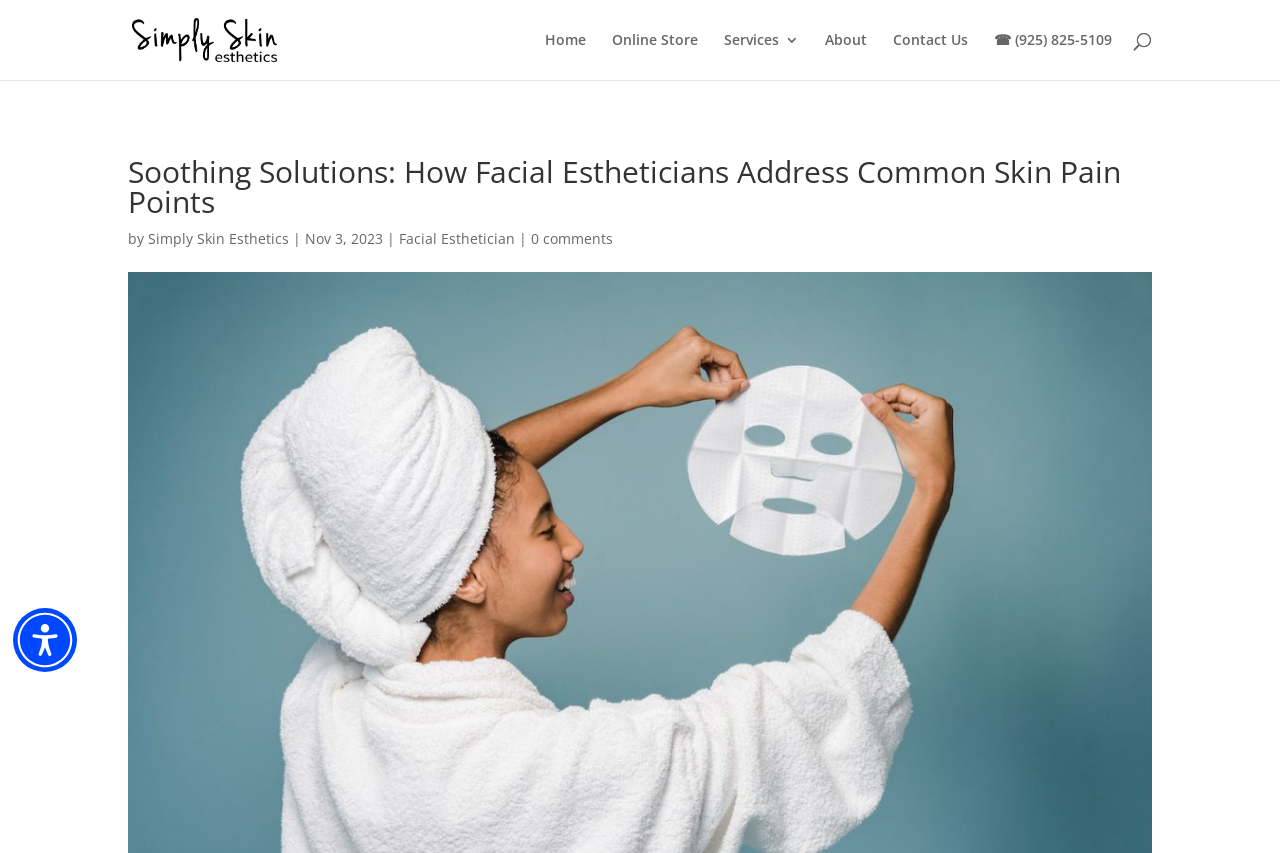Identify the bounding box coordinates of the region that should be clicked to execute the following instruction: "Search for something".

[0.1, 0.0, 0.9, 0.001]